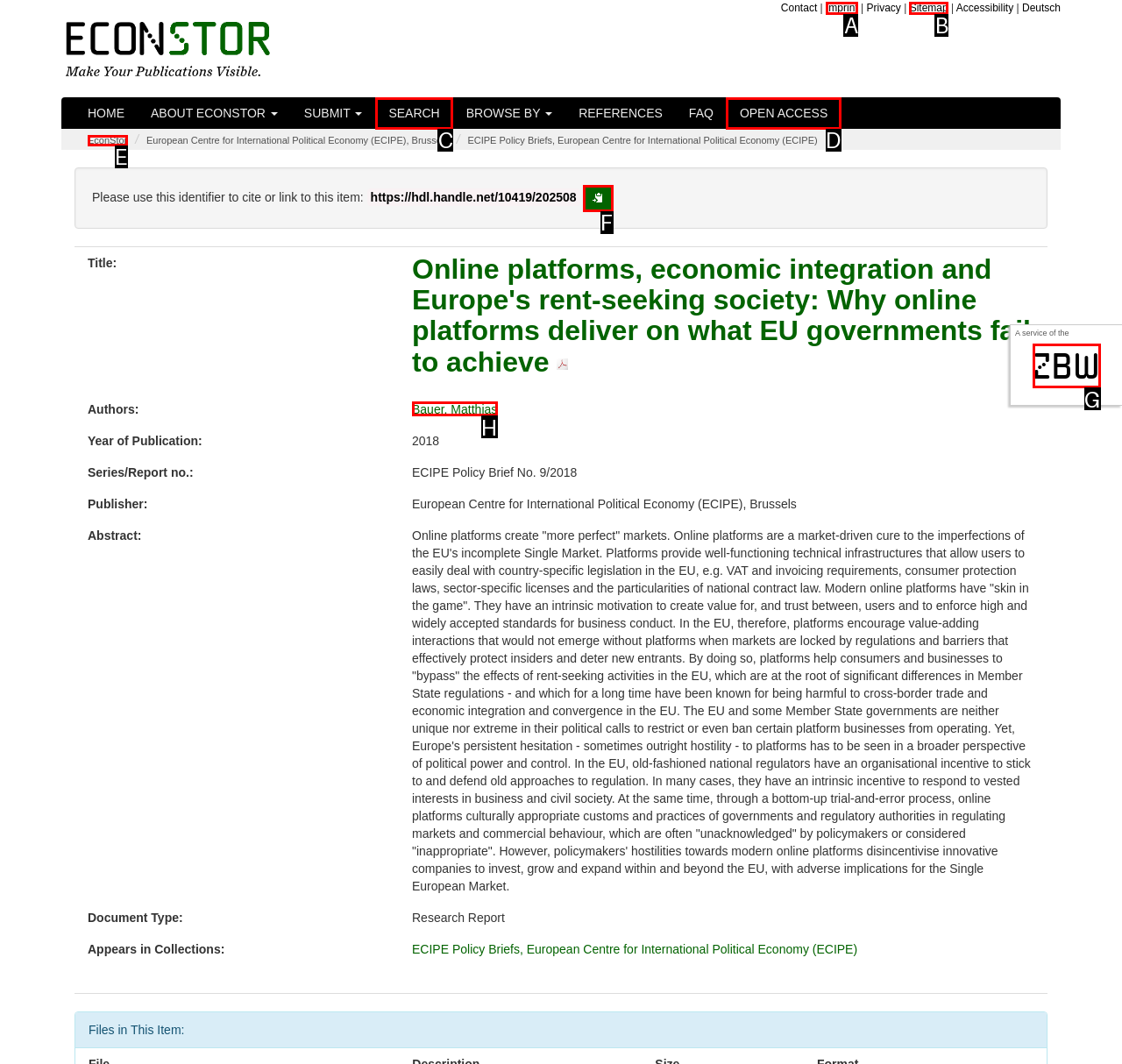Identify the option that corresponds to: Sitemap
Respond with the corresponding letter from the choices provided.

B